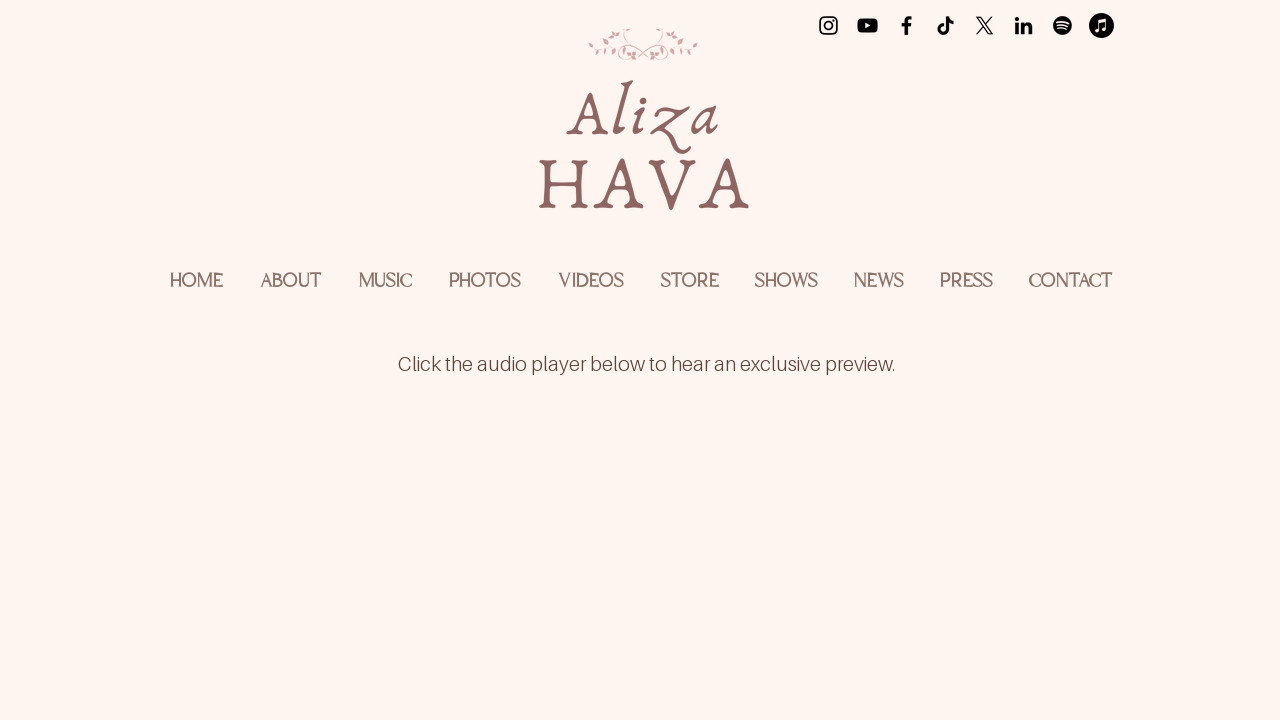Provide a one-word or short-phrase response to the question:
What is the name of the singer/songwriter?

Aliza Hava